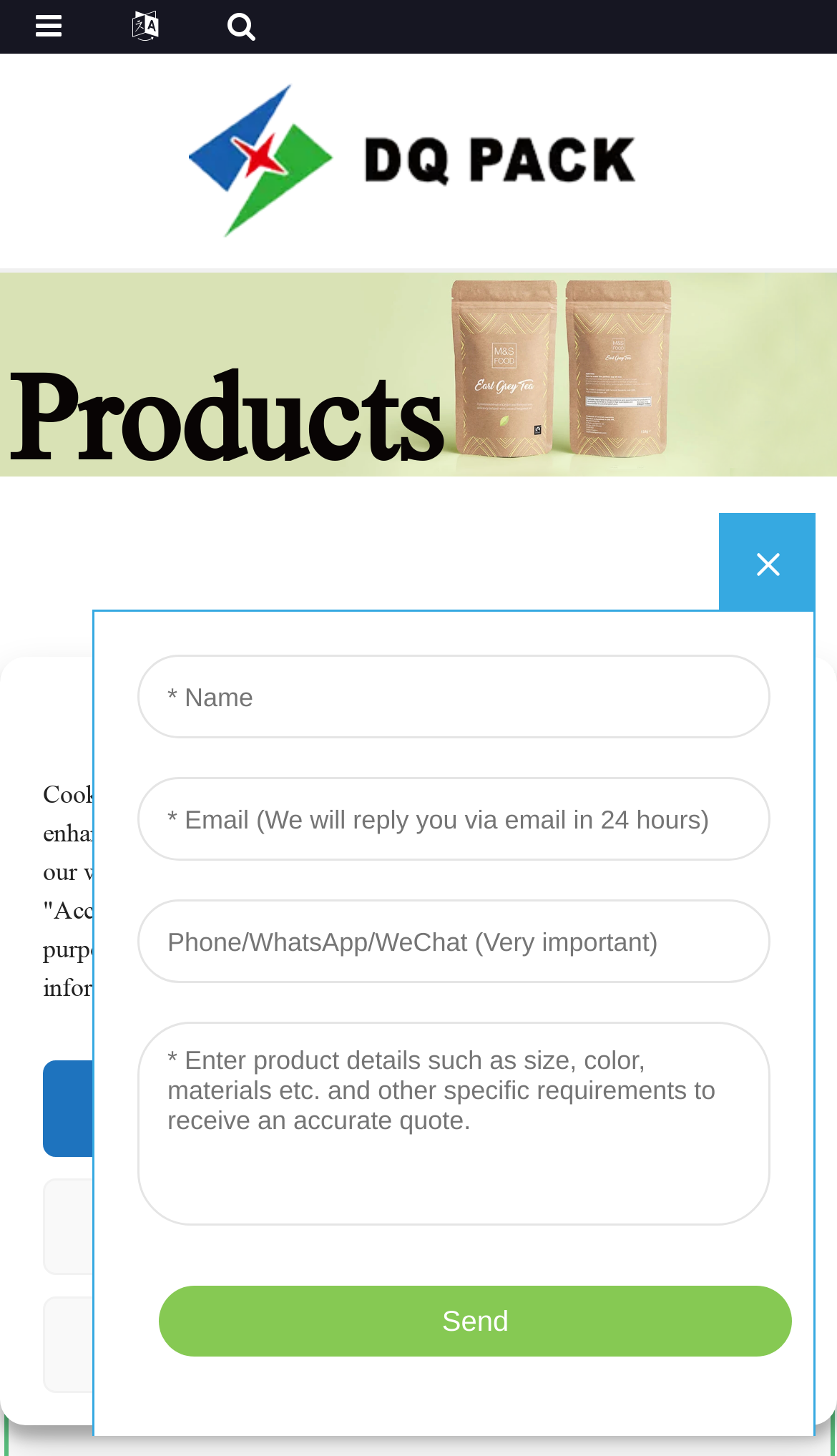Please determine the headline of the webpage and provide its content.

Manufacturer of Ziplock Pouch - DQ PACK Baby Food Packaging Bag Fruit Puree Spout Pouch – DQ PACK